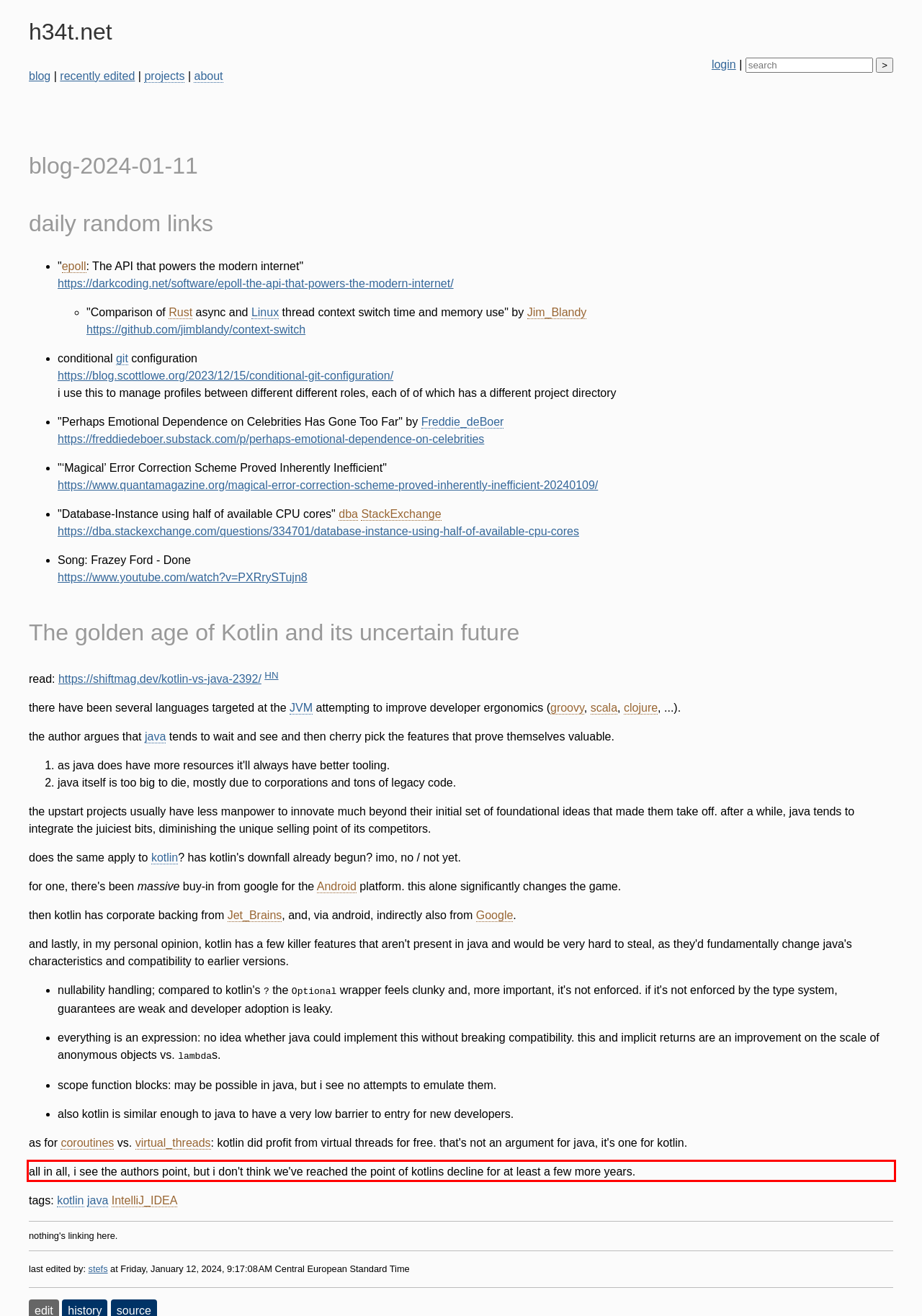There is a UI element on the webpage screenshot marked by a red bounding box. Extract and generate the text content from within this red box.

all in all, i see the authors point, but i don't think we've reached the point of kotlins decline for at least a few more years.